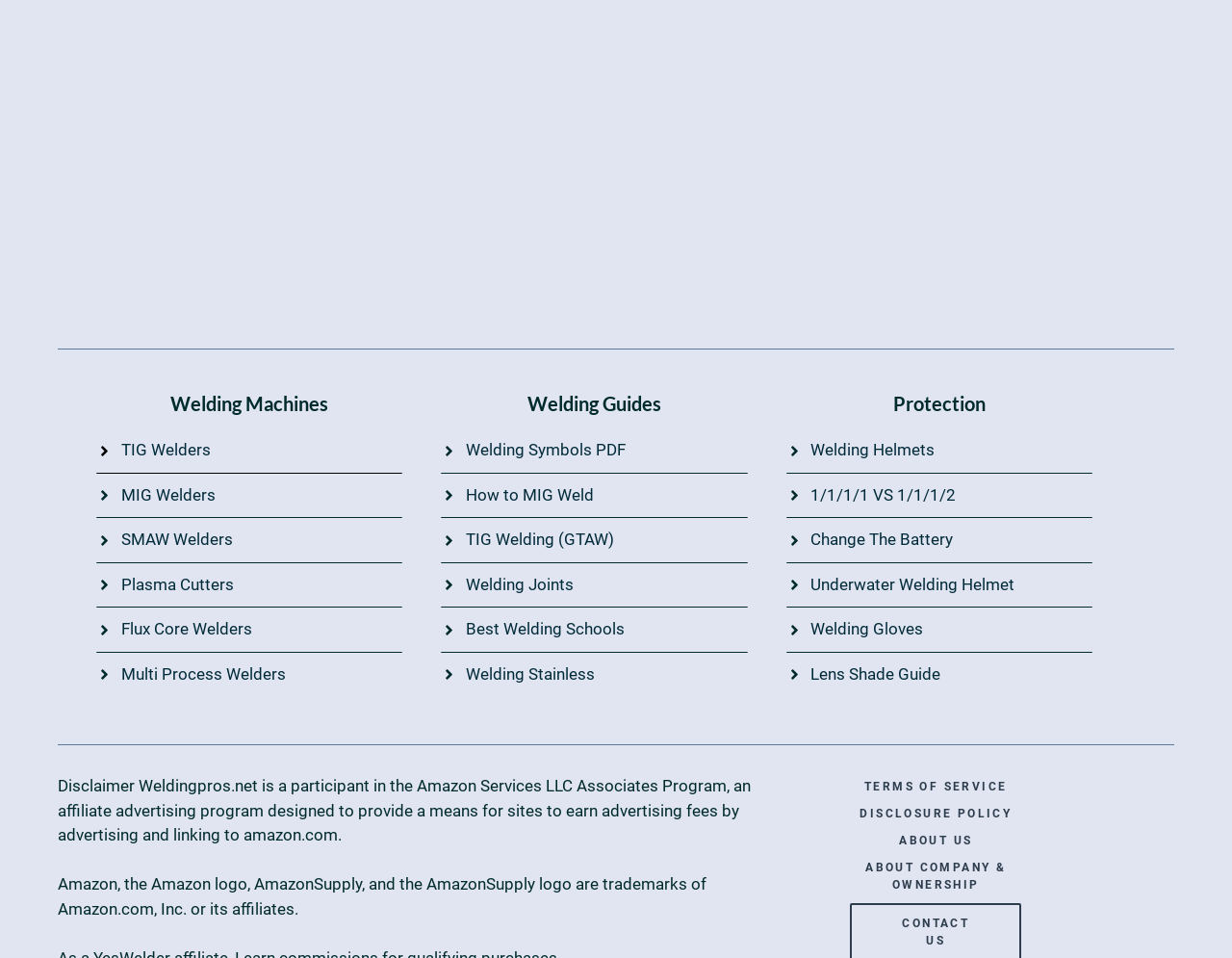Determine the bounding box coordinates of the clickable area required to perform the following instruction: "Learn about Welding Helmets". The coordinates should be represented as four float numbers between 0 and 1: [left, top, right, bottom].

[0.658, 0.46, 0.759, 0.48]